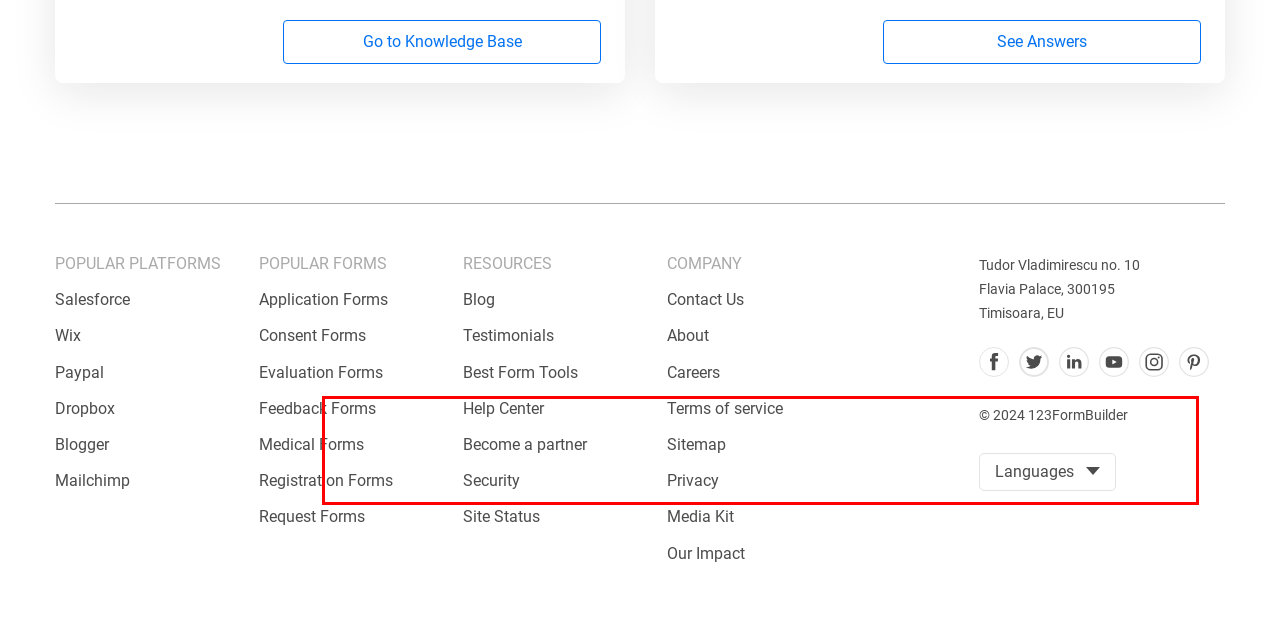Given a screenshot of a webpage containing a red rectangle bounding box, extract and provide the text content found within the red bounding box.

If you’re wondering what conversion optimization is still, don’t worry. It’s pretty tricky to understand precisely what CRO means and what a CRO does, precisely because CRO is, in fact, a cumulus of practices.